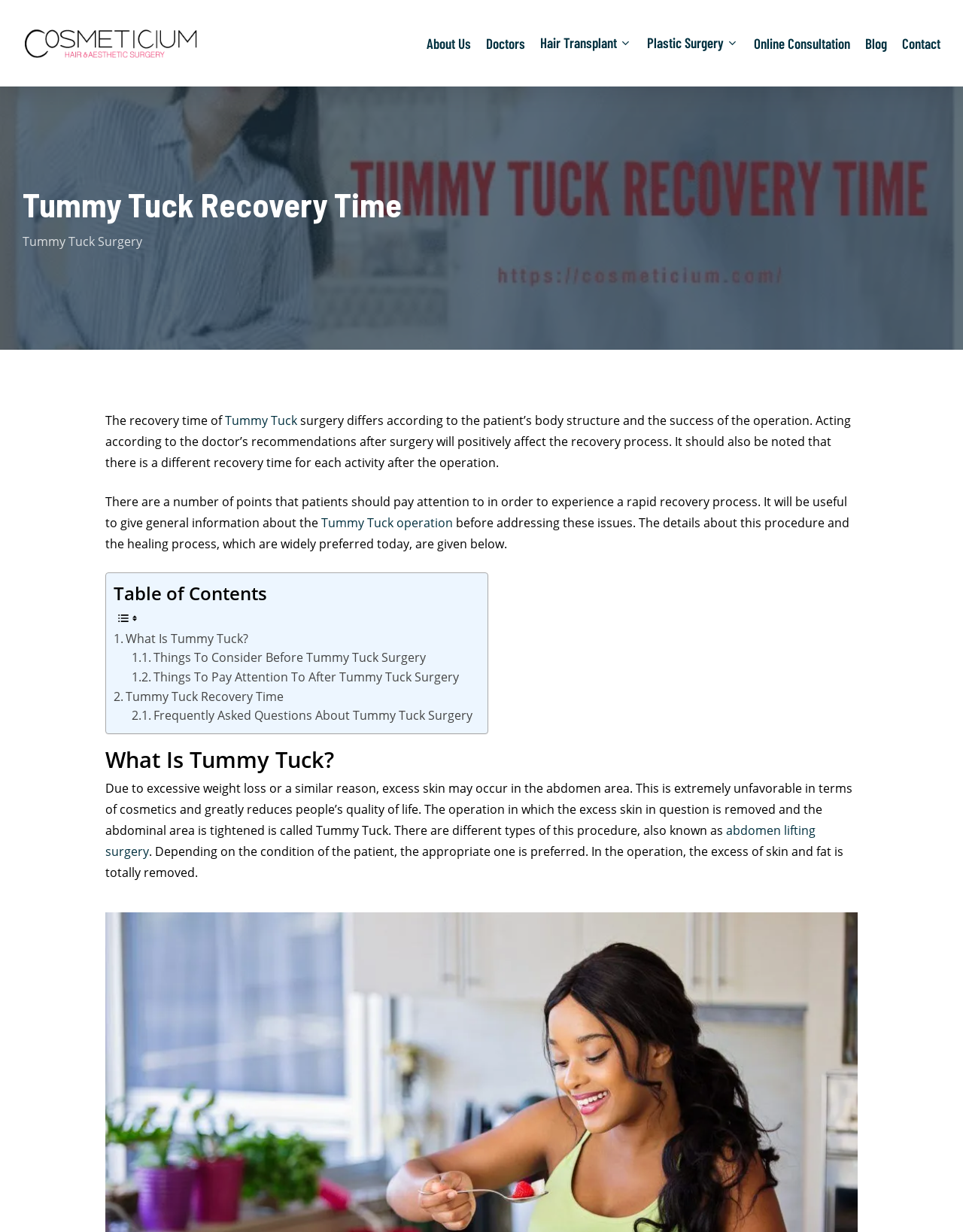Locate the bounding box coordinates of the element you need to click to accomplish the task described by this instruction: "Click the 'SUBSCRIBE!' button".

None